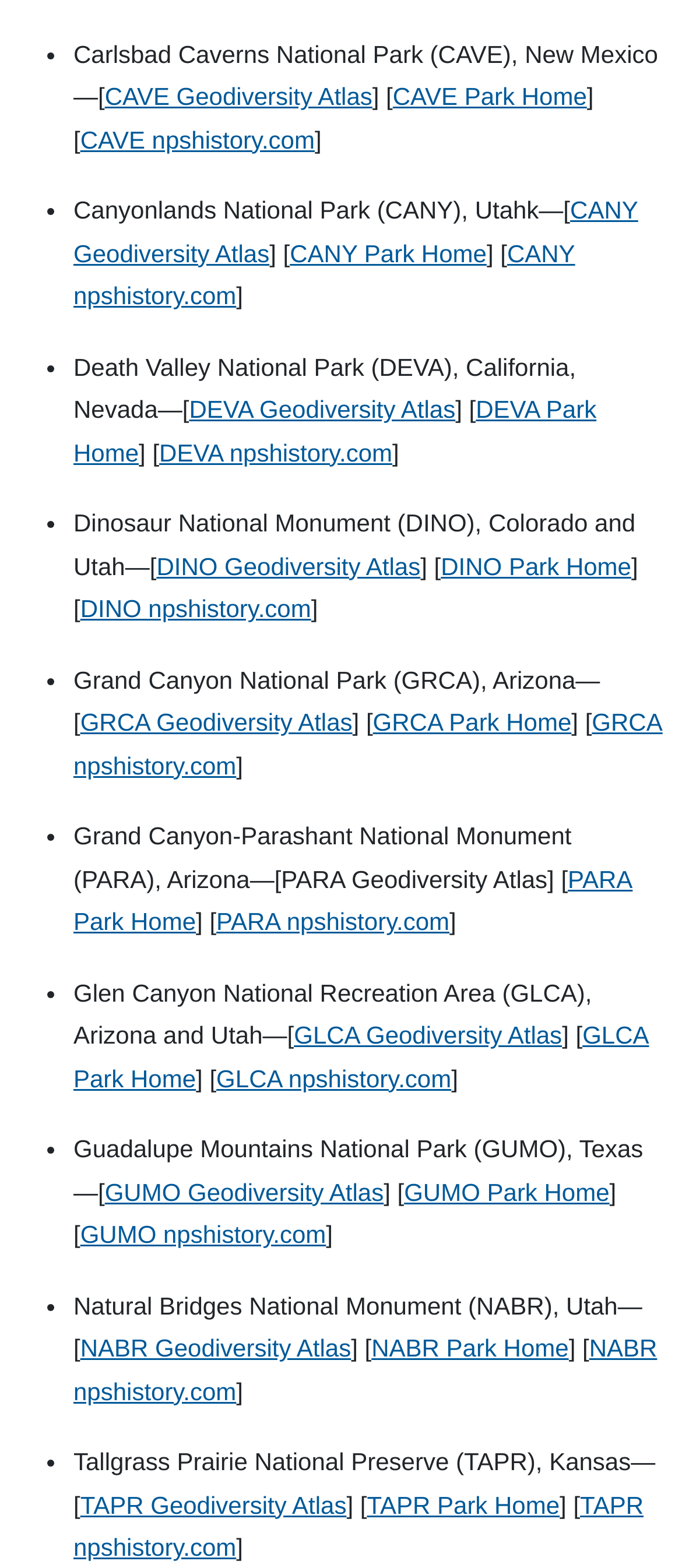Identify the bounding box coordinates of the area that should be clicked in order to complete the given instruction: "Go to CANY Park Home". The bounding box coordinates should be four float numbers between 0 and 1, i.e., [left, top, right, bottom].

[0.425, 0.152, 0.714, 0.17]